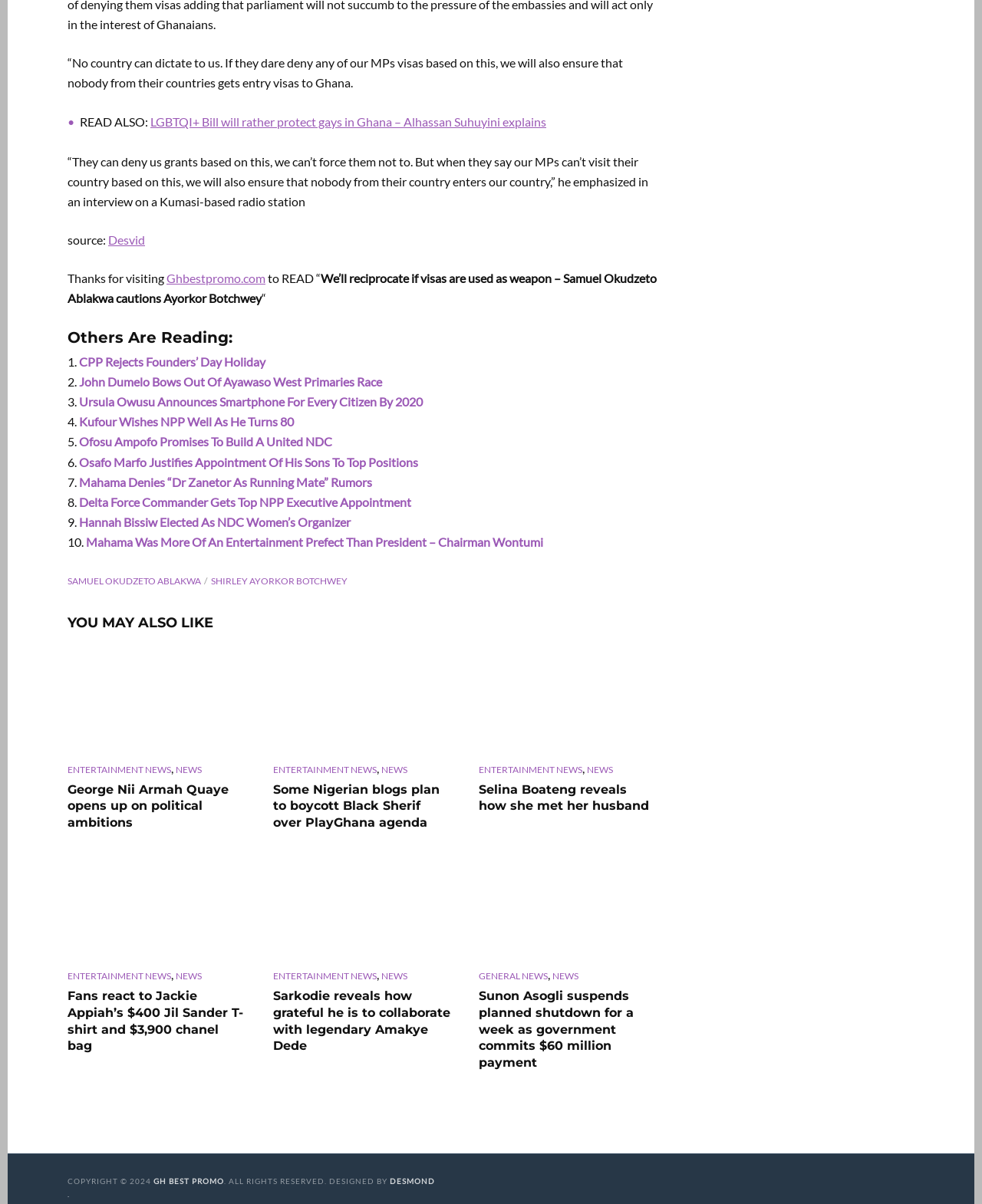Please identify the bounding box coordinates of where to click in order to follow the instruction: "Visit the website Ghbestpromo.com".

[0.17, 0.225, 0.27, 0.237]